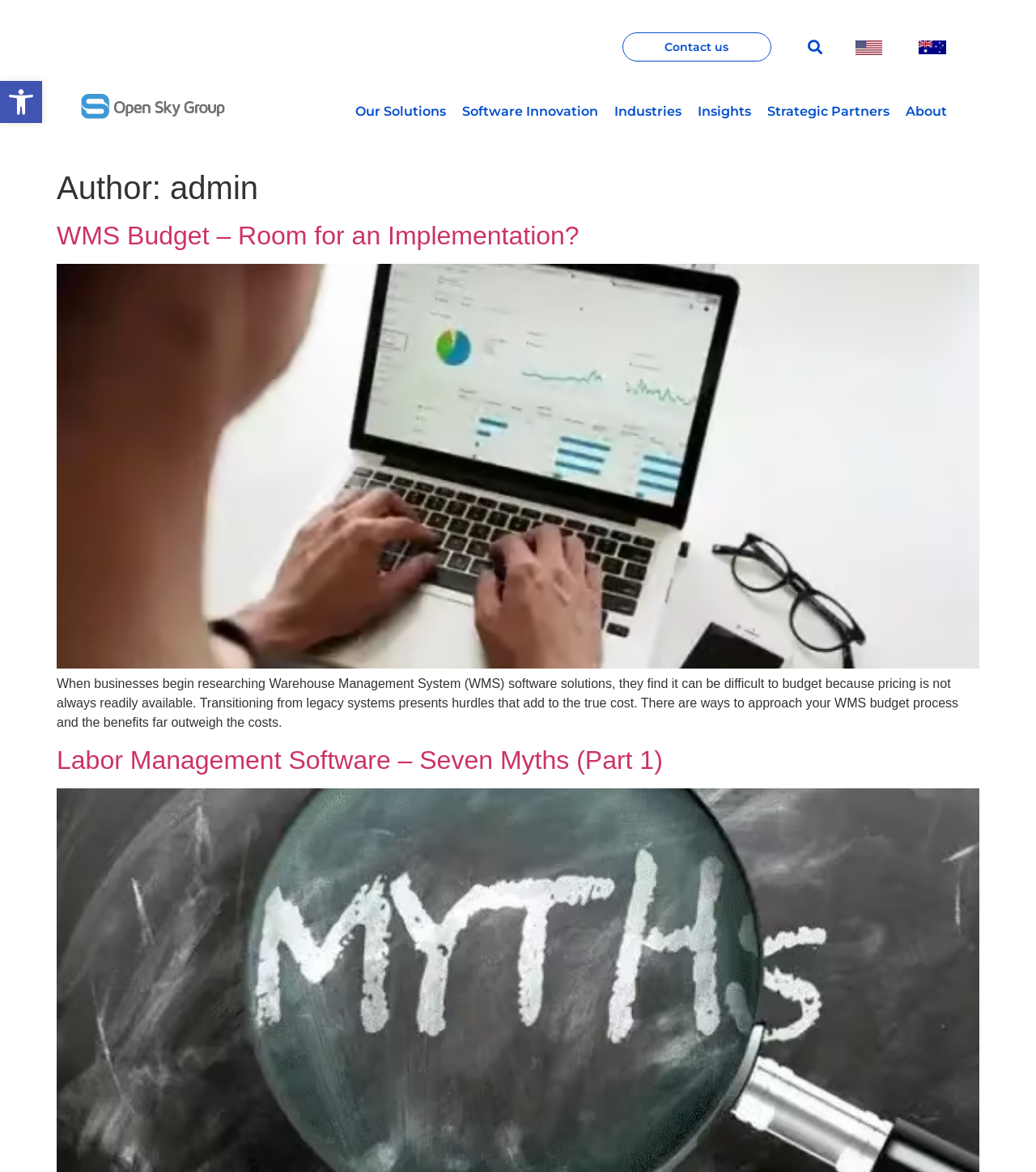Using the information in the image, could you please answer the following question in detail:
What is the topic of the first article?

The first article on the webpage has a heading that reads 'WMS Budget – Room for an Implementation?', which suggests that the topic of the article is related to budgeting for Warehouse Management System (WMS) software solutions.